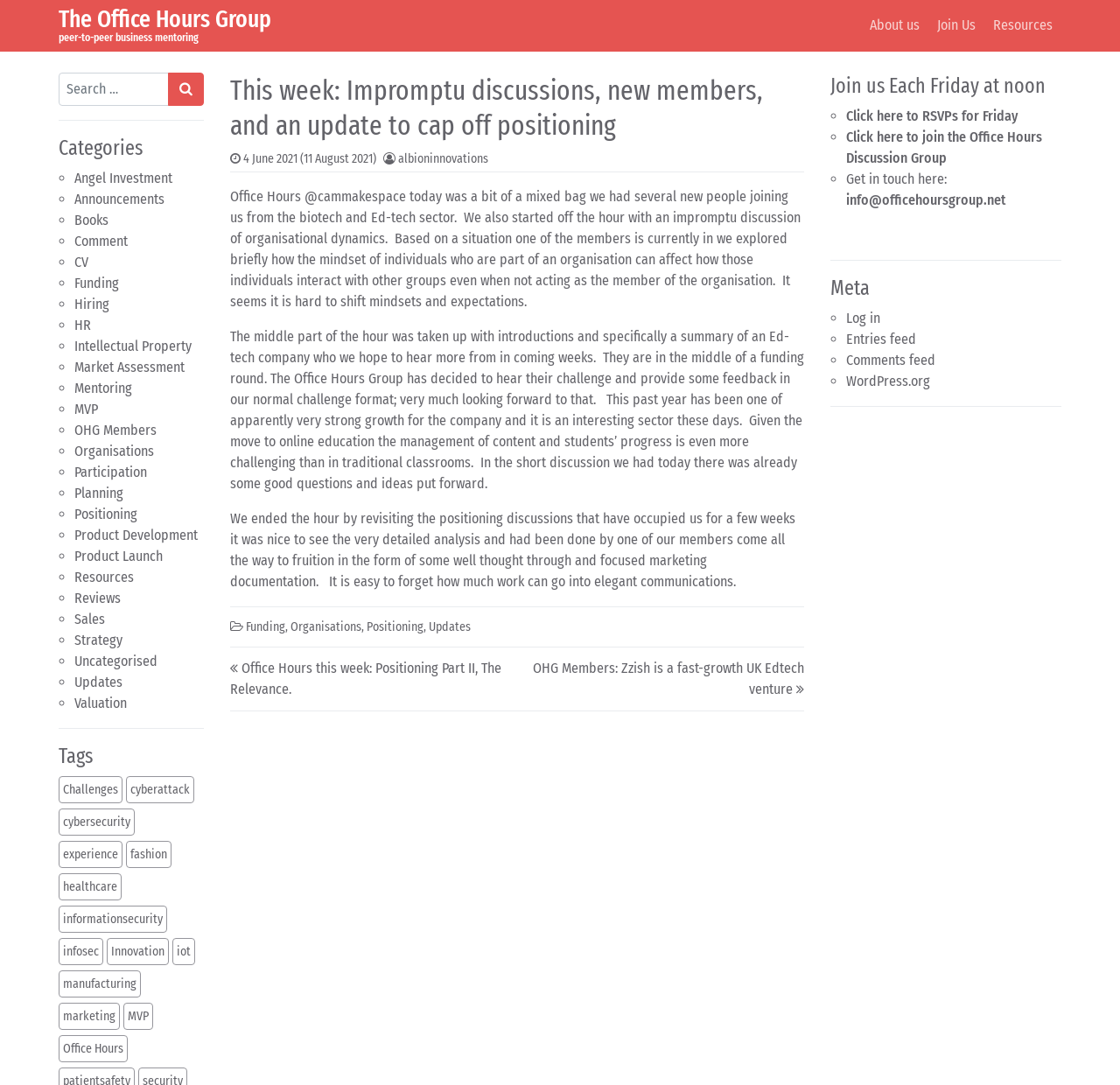What is the first category listed?
Using the visual information, respond with a single word or phrase.

Angel Investment